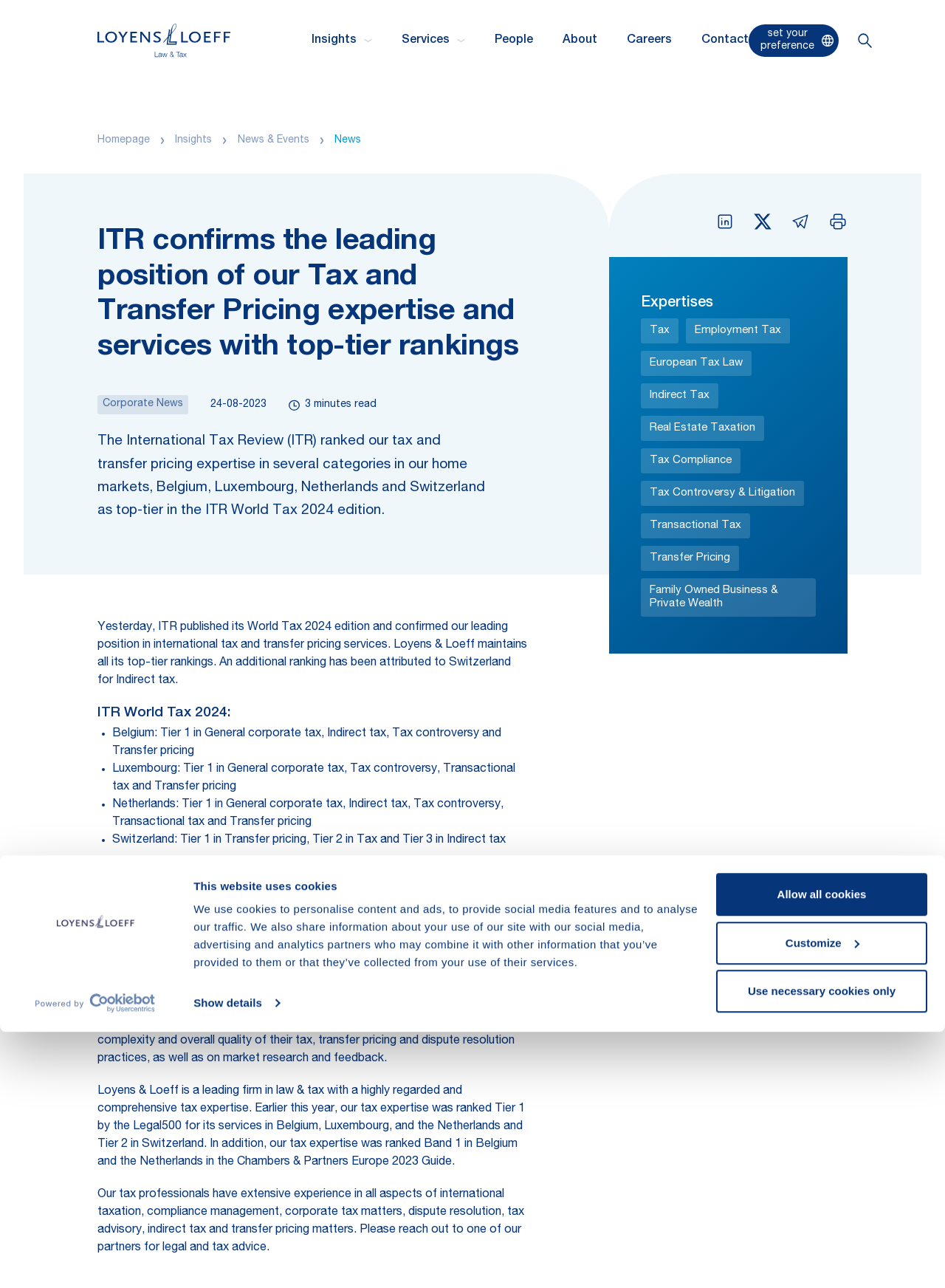Examine the screenshot and answer the question in as much detail as possible: What is the name of the tax partner quoted in the article?

The webpage quotes Margriet Lukkien, a tax partner, who comments on the excellent rankings of Loyens & Loeff in the ITR World Tax 2024 edition.